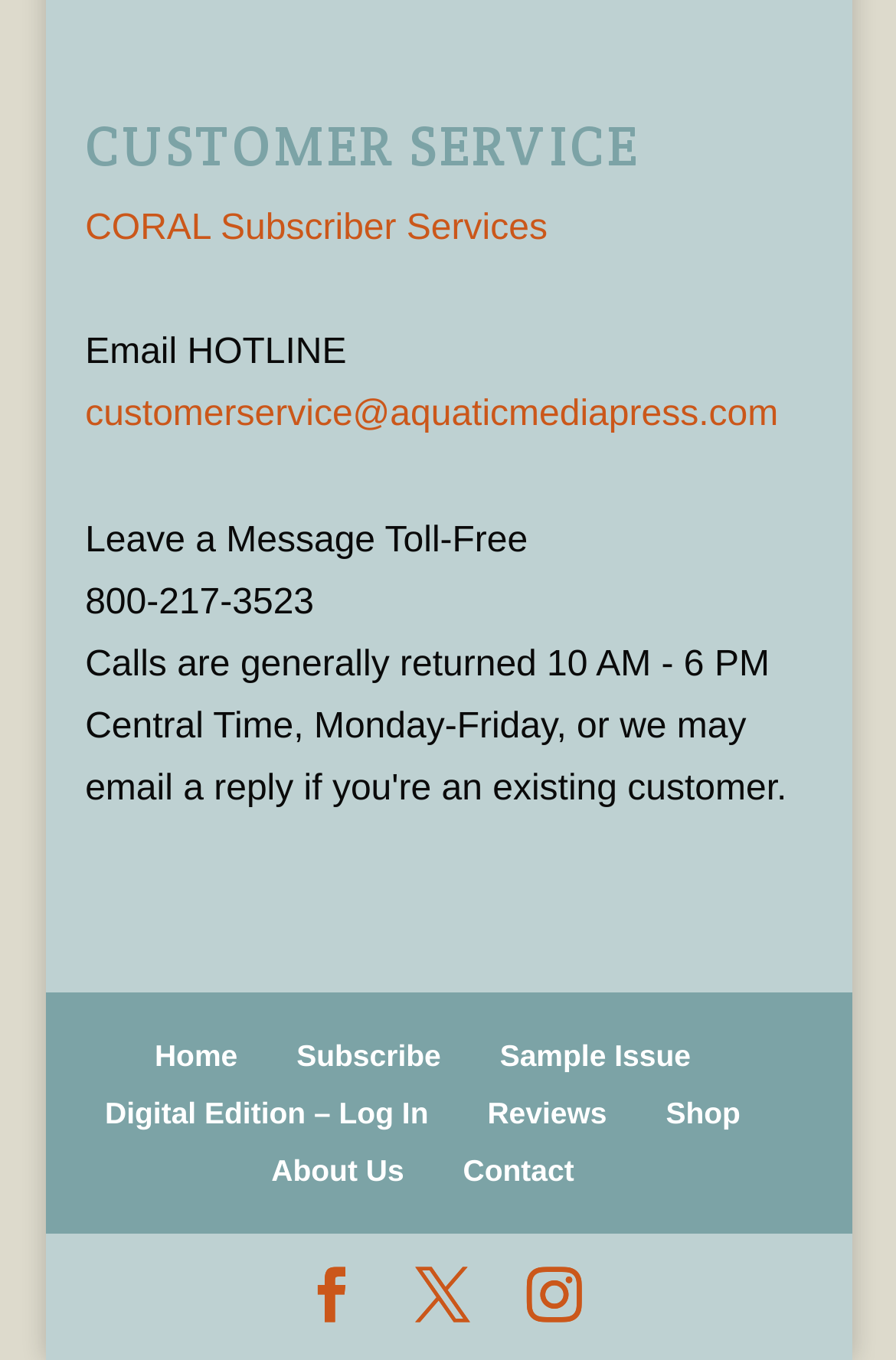Could you find the bounding box coordinates of the clickable area to complete this instruction: "Call the toll-free number"?

[0.095, 0.429, 0.35, 0.458]